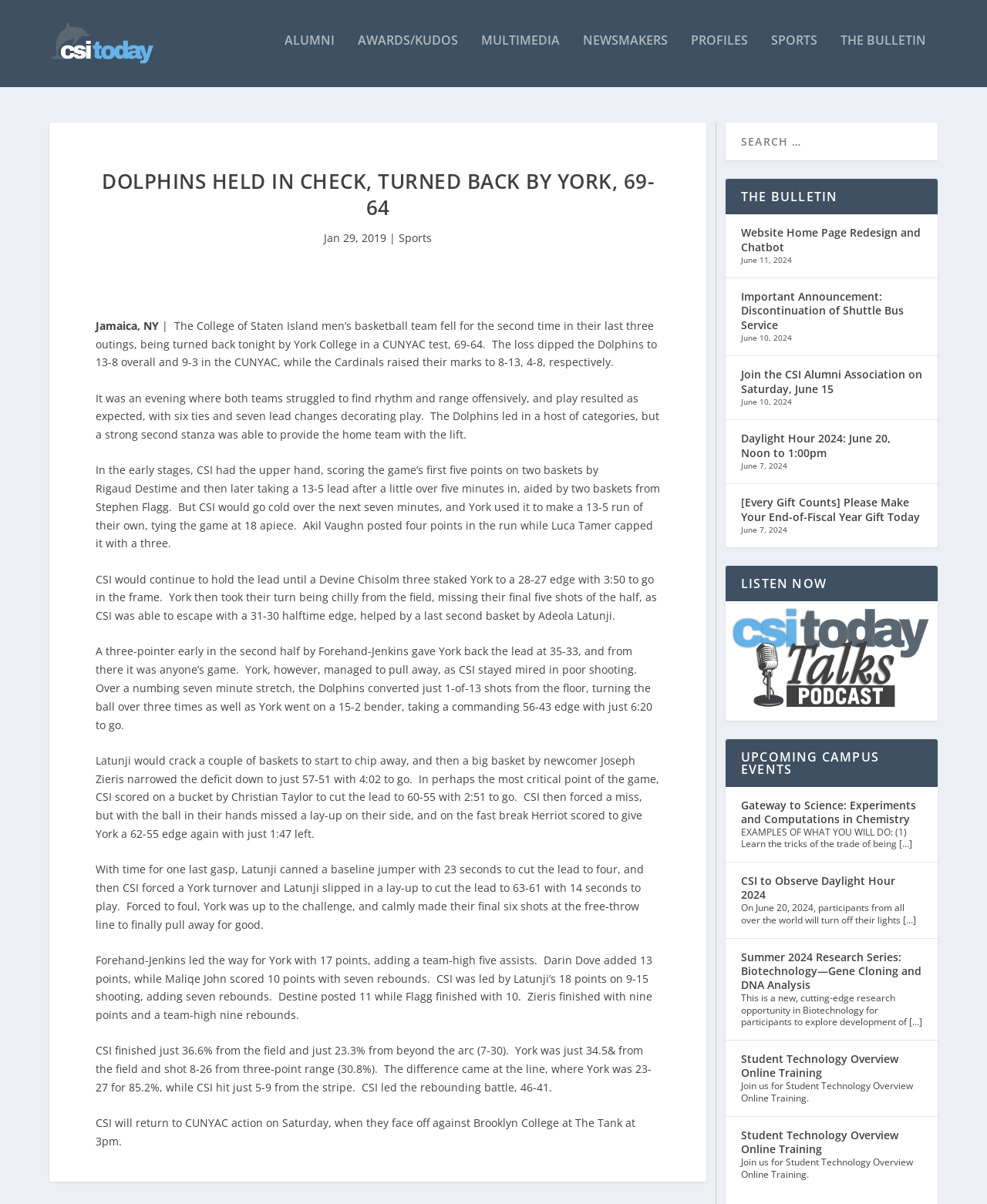Determine the bounding box coordinates of the clickable region to follow the instruction: "read the latest news".

[0.097, 0.134, 0.669, 0.184]